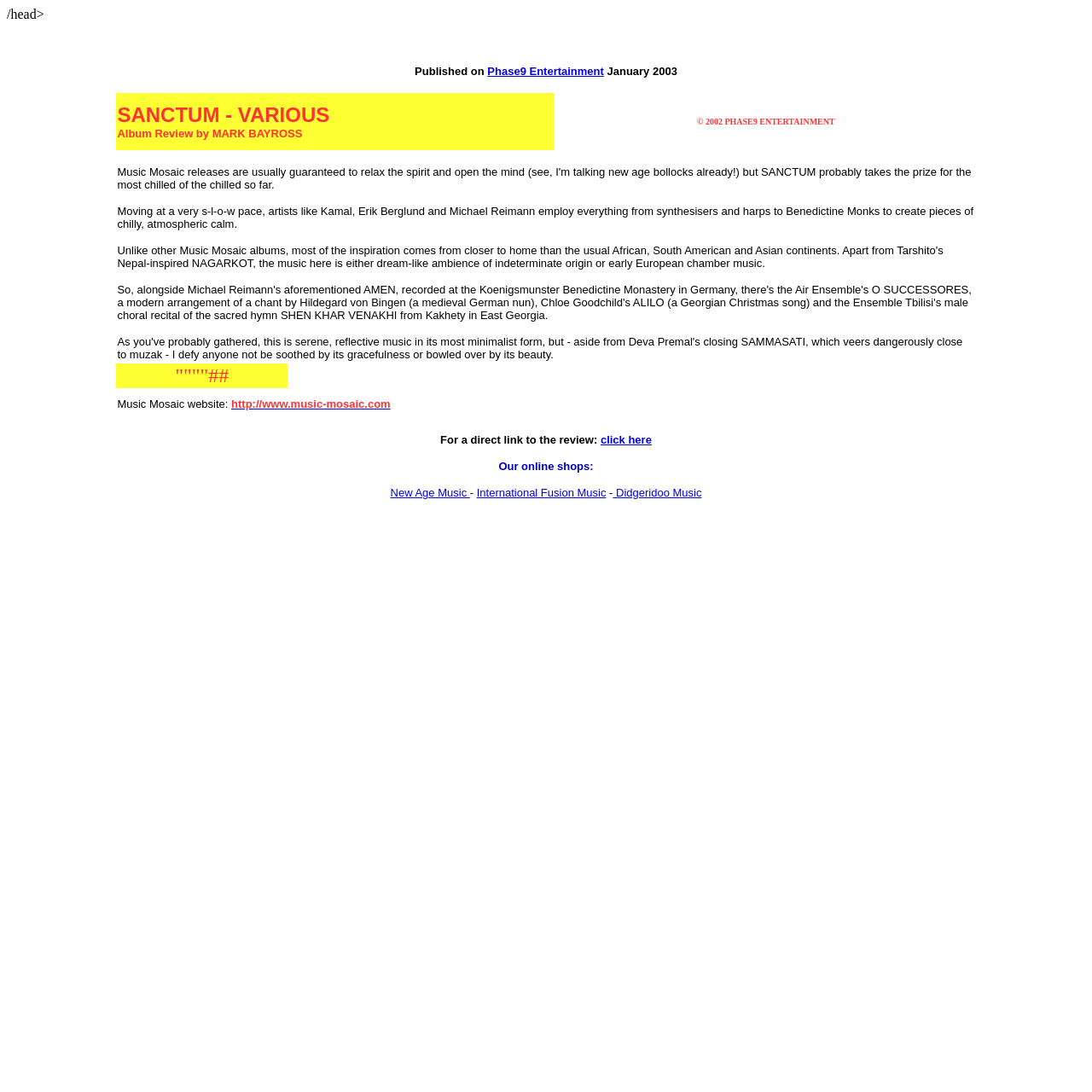Offer a detailed account of what is visible on the webpage.

The webpage is a review of the album "Sanctum" by Phase9 Music. At the top, there is a publication date "January 2003" and a link to "Phase9 Entertainment". Below this, there is a table with three rows. The first row contains the title of the review "SANCTUM - VARIOUS Album Review by MARK BAYROSS" on the left and a copyright notice "© 2002 PHASE9 ENTERTAINMENT" on the right. 

The second row contains a lengthy review of the album, which describes the music as "serene, reflective" and "chilly, atmospheric calm". The review mentions various artists and their contributions to the album, including Kamal, Erik Berglund, and Michael Reimann. It also highlights the use of unique instruments and sounds, such as synthesisers, harps, and Benedictine Monks.

The third row is divided into three cells, with two cells containing non-descriptive text and the third cell being empty. Below the table, there is a link to the "Music Mosaic website" and a note that says "For a direct link to the review, click here". 

On the right side of the page, there are links to online shops, including "New Age Music", "International Fusion Music", and "Didgeridoo Music", separated by hyphens.